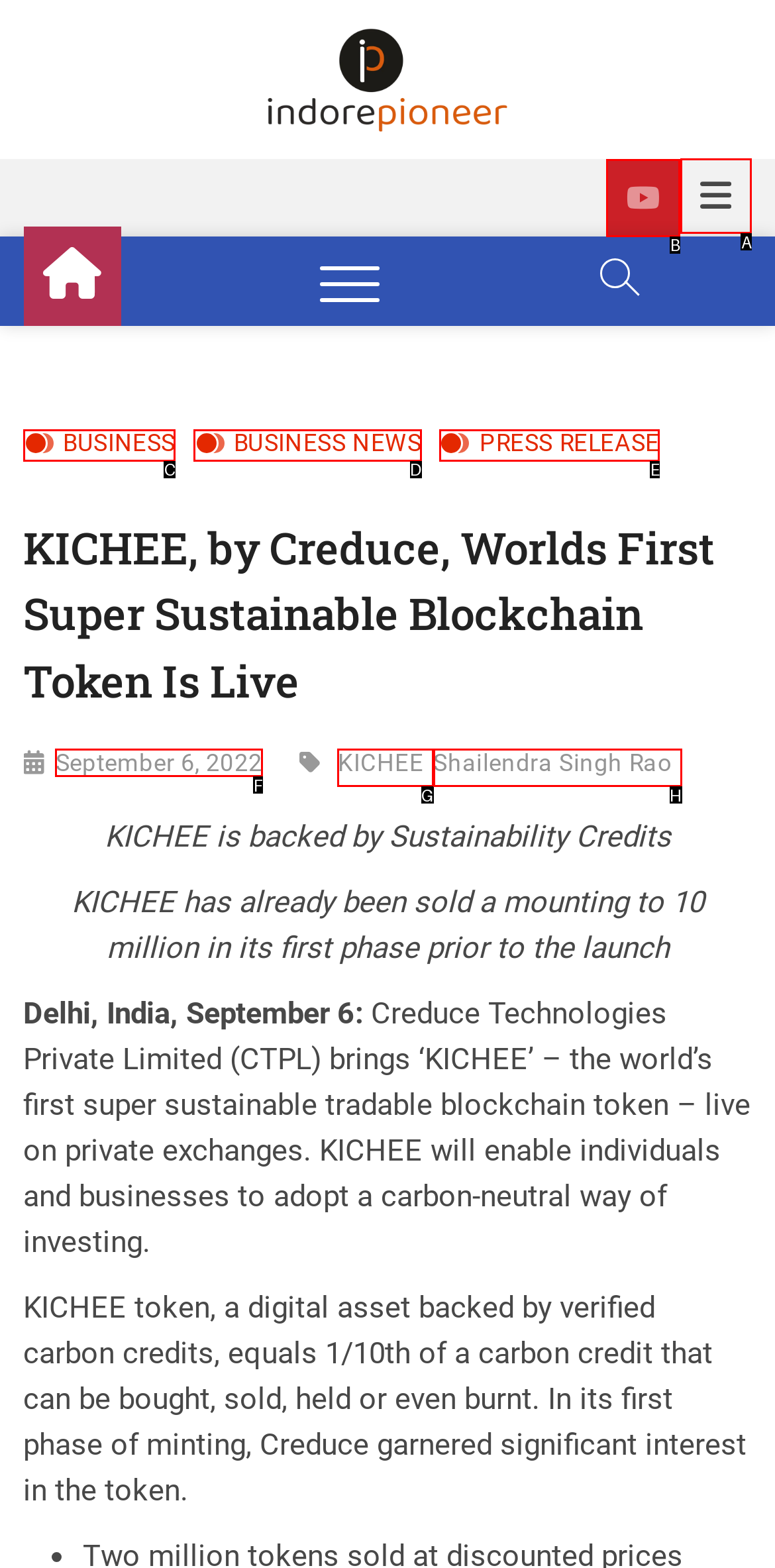Tell me which UI element to click to fulfill the given task: Open Topbar Menu. Respond with the letter of the correct option directly.

A